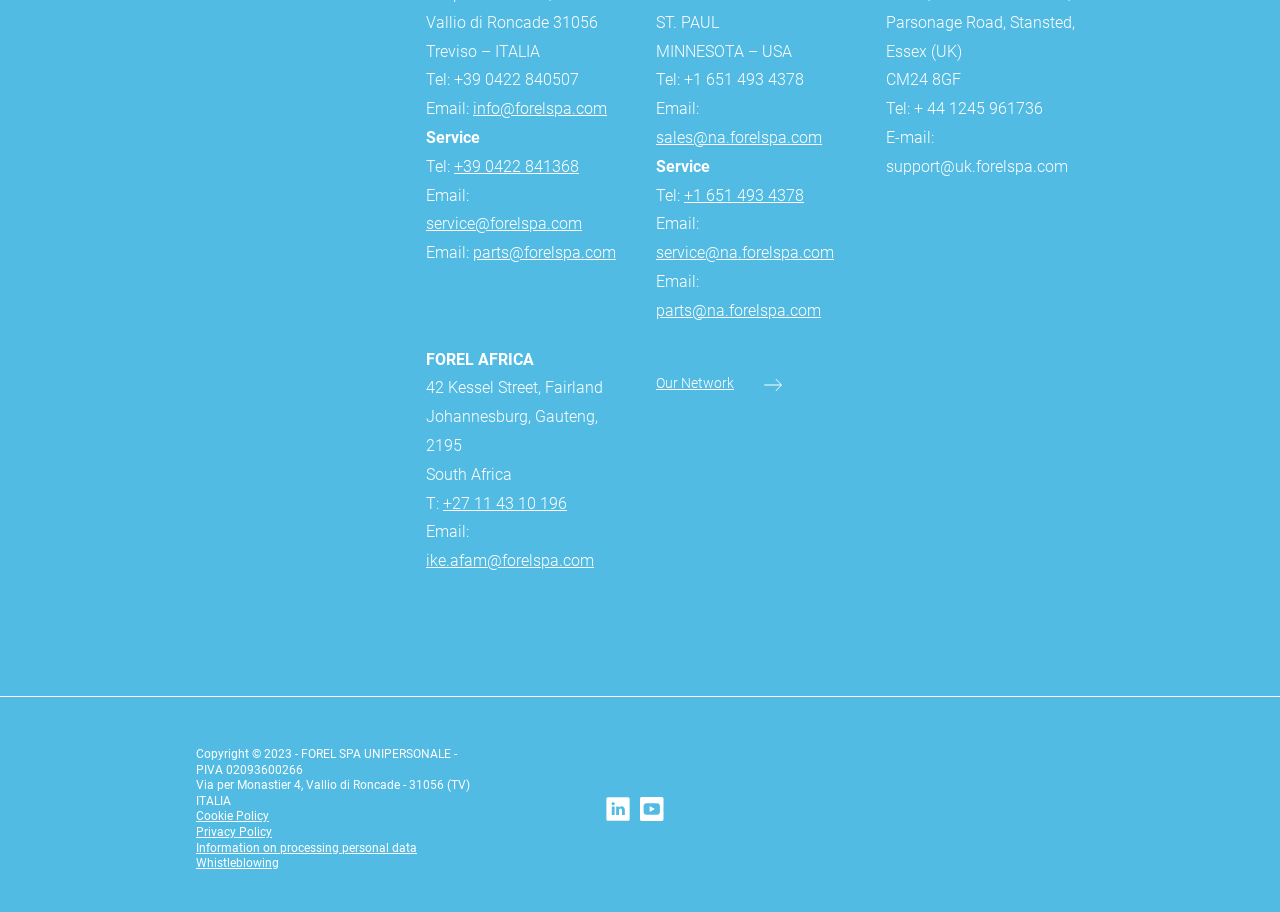Provide the bounding box coordinates of the section that needs to be clicked to accomplish the following instruction: "Email the African office."

[0.333, 0.604, 0.464, 0.625]